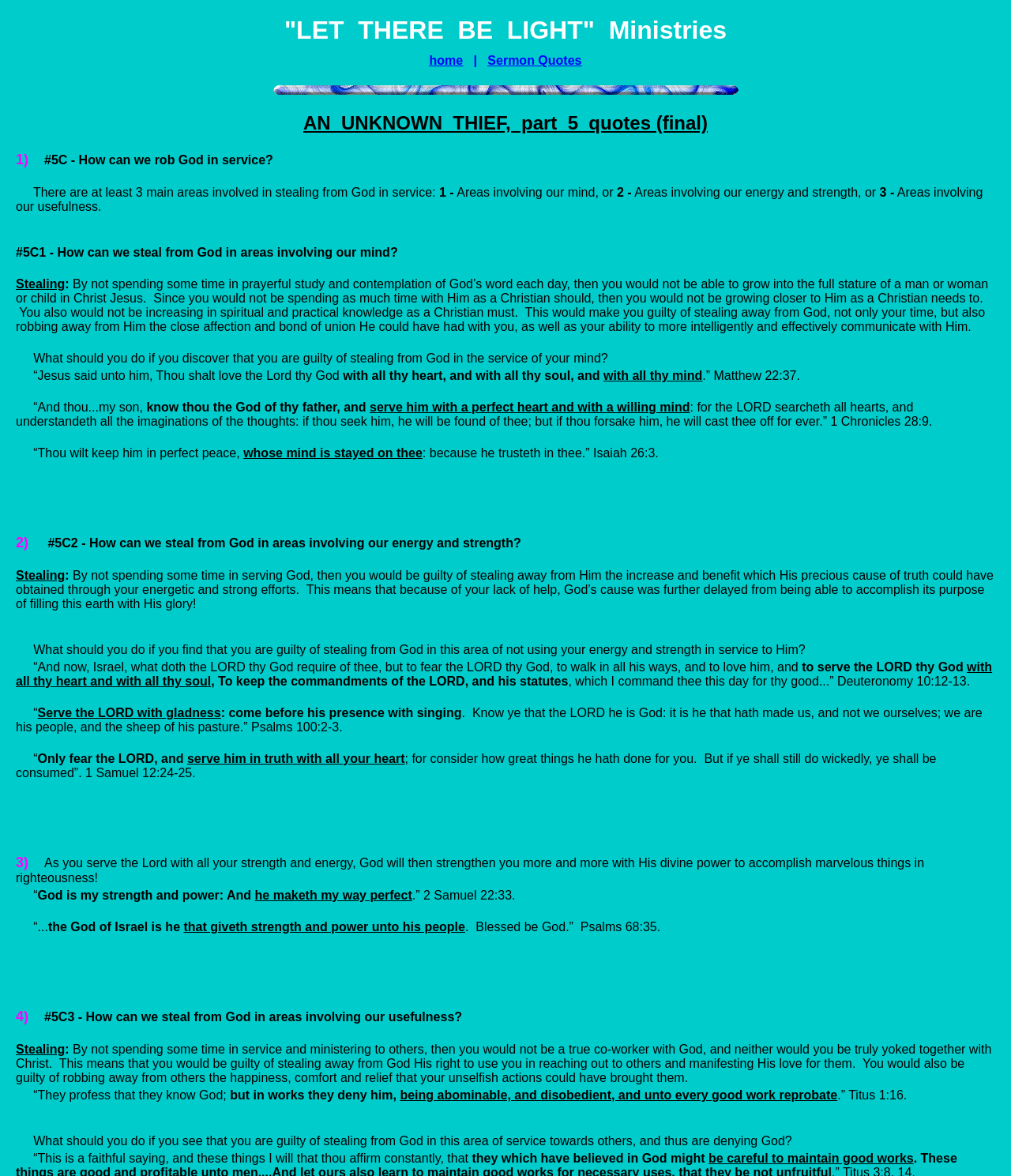Create an elaborate caption that covers all aspects of the webpage.

This webpage appears to be a quote page focused on "Unknown Thief-5 quotes" with a spiritual or religious theme. At the top, there is a row of three cells, with two small images on the right side. Below this, there is a title "AN UNKNOWN THIEF, part 5 quotes (final)" in a prominent font.

The main content of the page is divided into three sections, each with a heading "#5C - How can we rob God in service?" followed by a series of quotes and biblical references. The first section discusses stealing from God in areas involving our mind, with quotes from Matthew 22:37 and 1 Chronicles 28:9. The second section talks about stealing from God in areas involving our energy and strength, with quotes from Isaiah 26:3, Deuteronomy 10:12-13, and Psalms 100:2-3. The third section appears to be a conclusion, encouraging the reader to serve the Lord with all their strength and energy, with quotes from 1 Samuel 12:24-25 and 2 Samuel 22:33.

Throughout the page, there are numerous small images scattered between the text, likely decorative or separators. The text is organized in a clear and readable manner, with headings, paragraphs, and quotes clearly distinguished. Overall, the page appears to be a collection of inspirational quotes and biblical references on the theme of serving God.